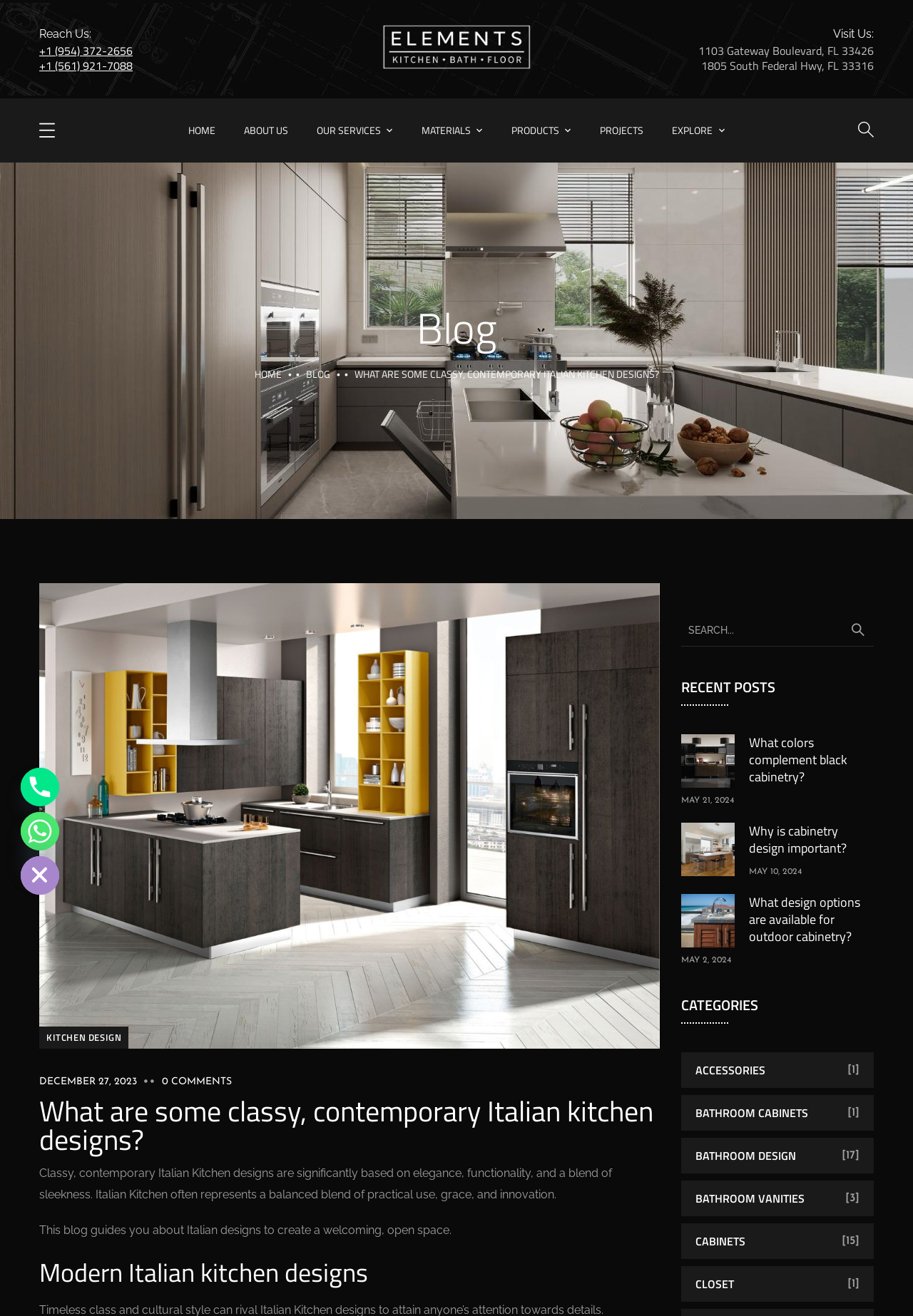Pinpoint the bounding box coordinates of the element to be clicked to execute the instruction: "Read the blog post about 'What are some classy, contemporary Italian kitchen designs?'".

[0.388, 0.278, 0.721, 0.29]